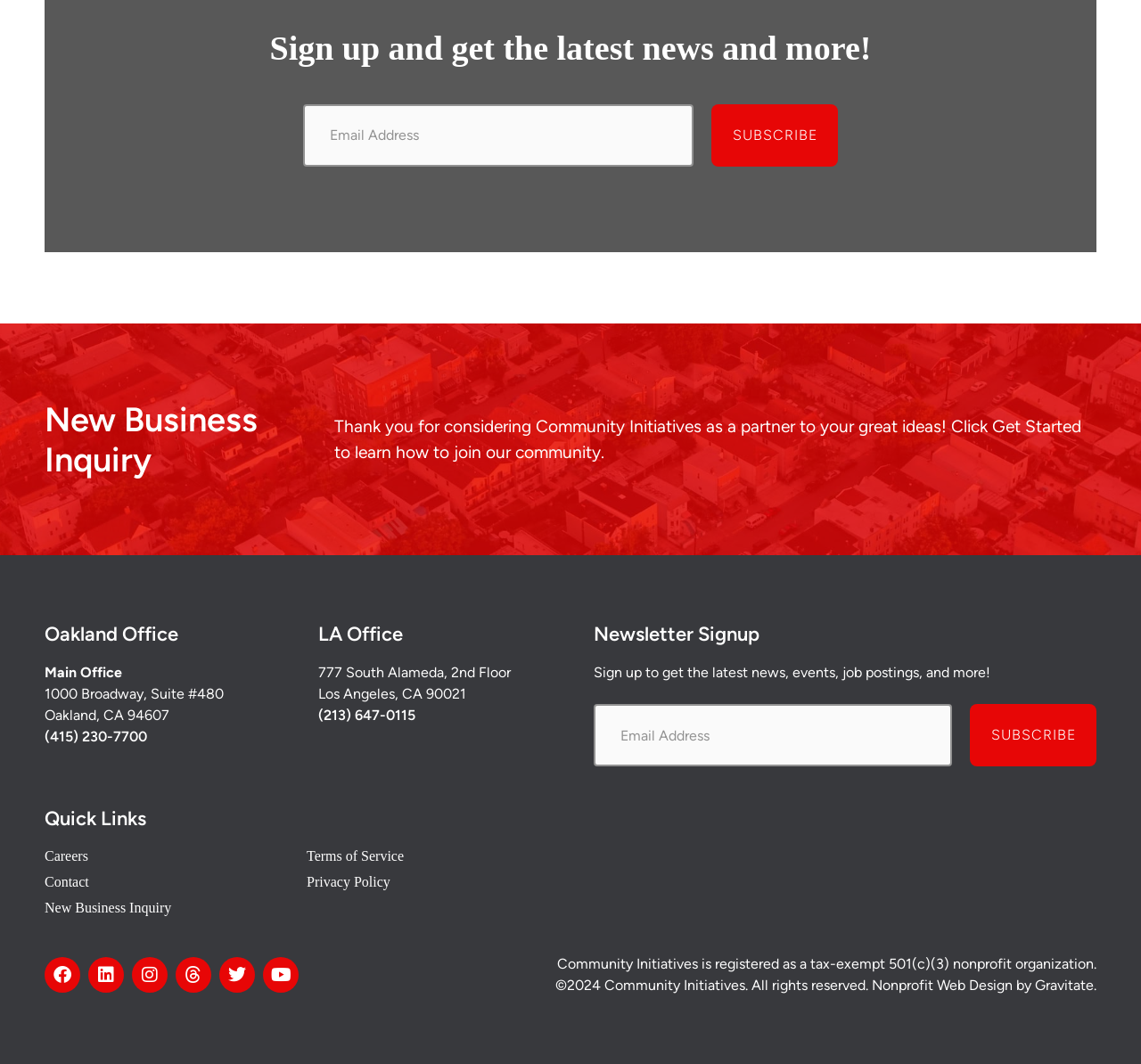Determine the bounding box coordinates for the clickable element to execute this instruction: "Enter email address". Provide the coordinates as four float numbers between 0 and 1, i.e., [left, top, right, bottom].

[0.266, 0.098, 0.608, 0.156]